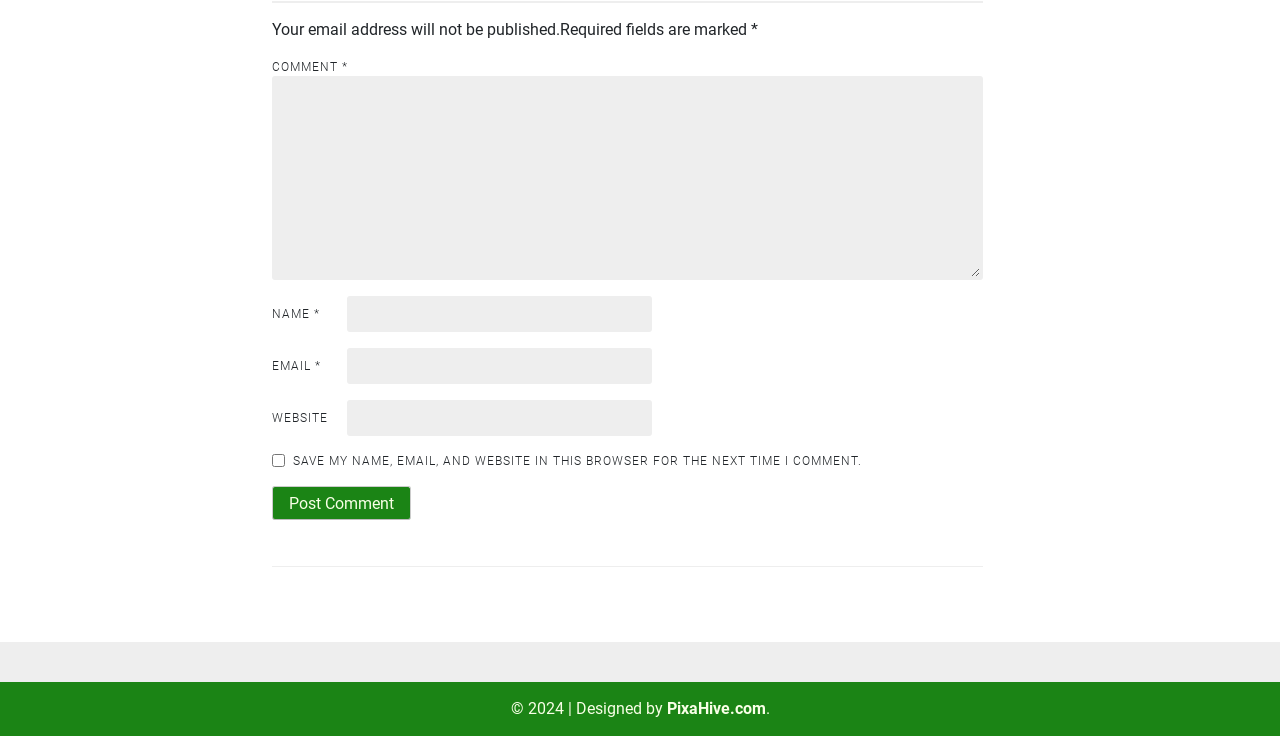What is the copyright year of the website?
Look at the image and answer with only one word or phrase.

2024